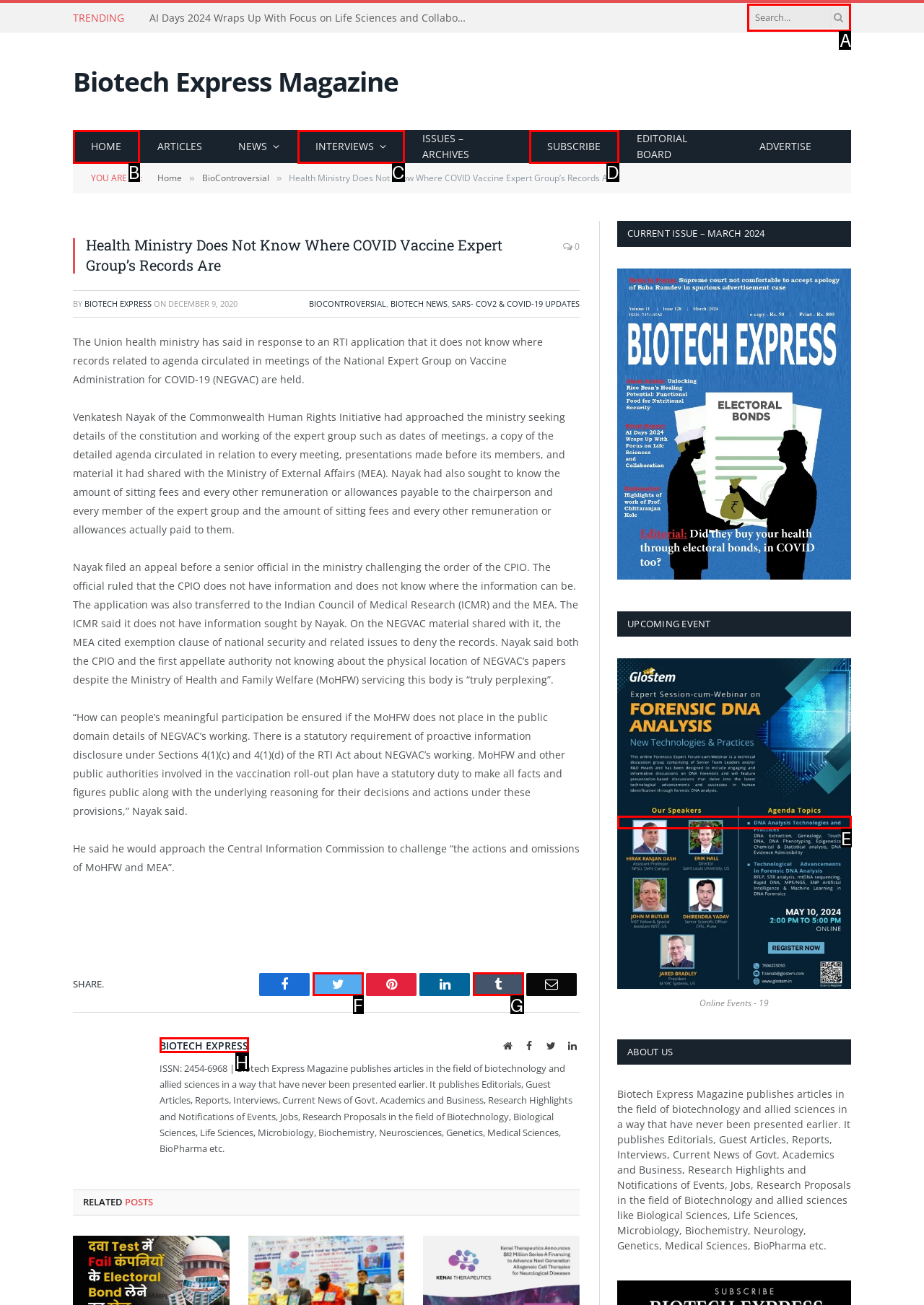From the given options, choose the one to complete the task: Search for articles
Indicate the letter of the correct option.

A